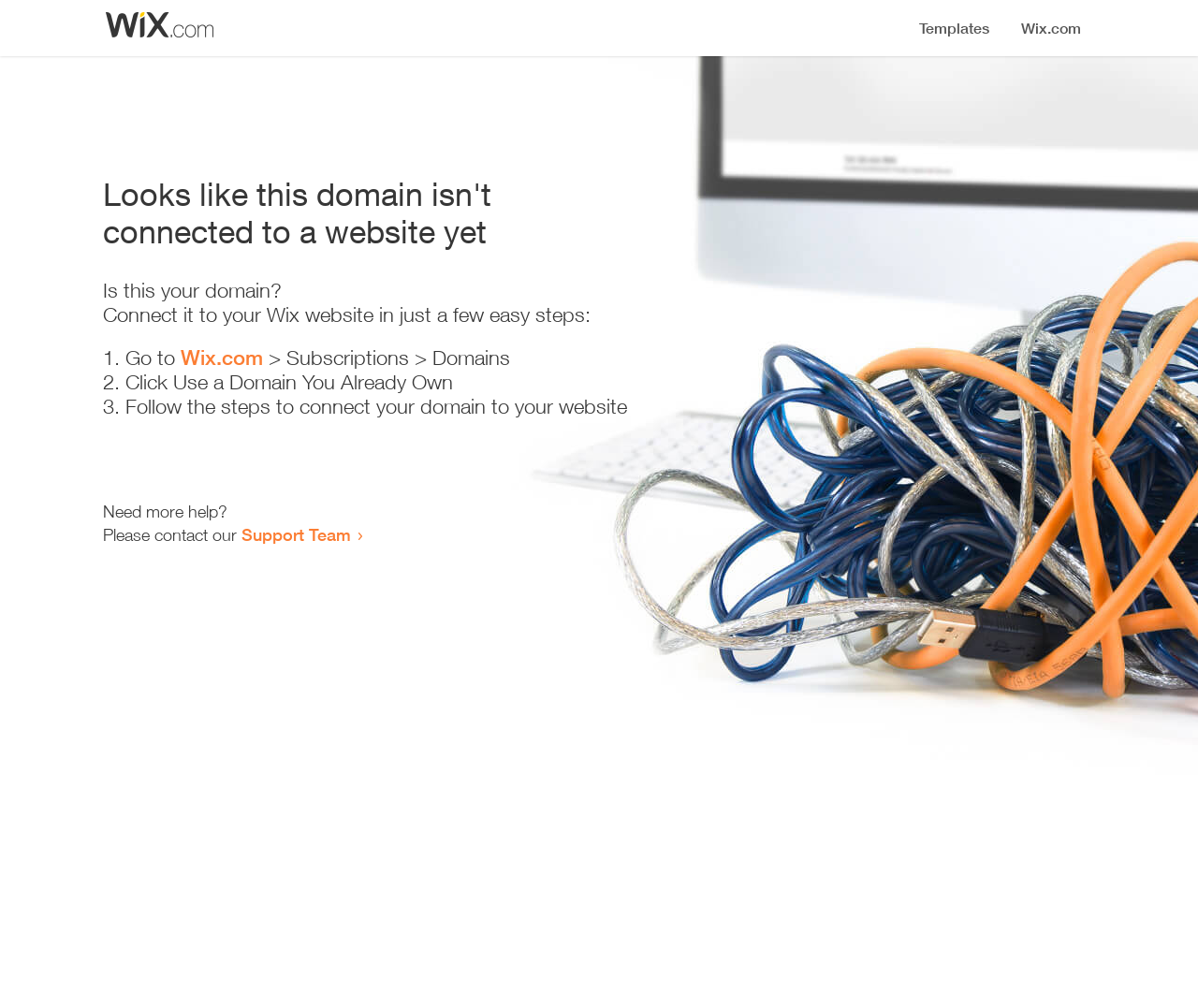Based on the image, please elaborate on the answer to the following question:
How many steps are required to connect the domain to a website?

The webpage provides a list of instructions to connect the domain to a website, which consists of three steps: going to Wix.com, clicking 'Use a Domain You Already Own', and following the steps to connect the domain to the website.